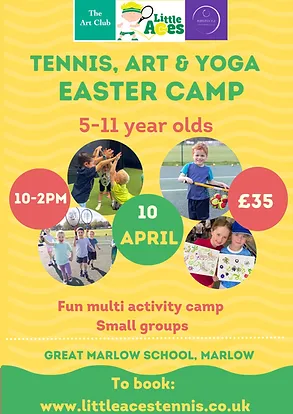Detail every significant feature and component of the image.

The image promotes the "Tennis, Art & Yoga Easter Camp" organized by Little Aces, designed for children aged 5 to 11 years old. It features a vibrant and playful design with a yellow background adorned with wavy patterns. 

In the top section, logos for "The Art Club" and "Little Aces" are displayed. The poster highlights key details: the camp runs on April 10, from 10 AM to 2 PM, and the cost is £35. The center of the poster includes a circular graphic showcasing engaged children participating in various activities, emphasizing teamwork and fun.

The call to action states "Fun multi activity camp" and mentions “Small groups” to assure parents of personal attention for their kids. The poster also includes the location, "Great Marlow School, Marlow," and a website link at the bottom for online booking, reinforcing the message that this camp offers a rich variety of experiences for young participants.